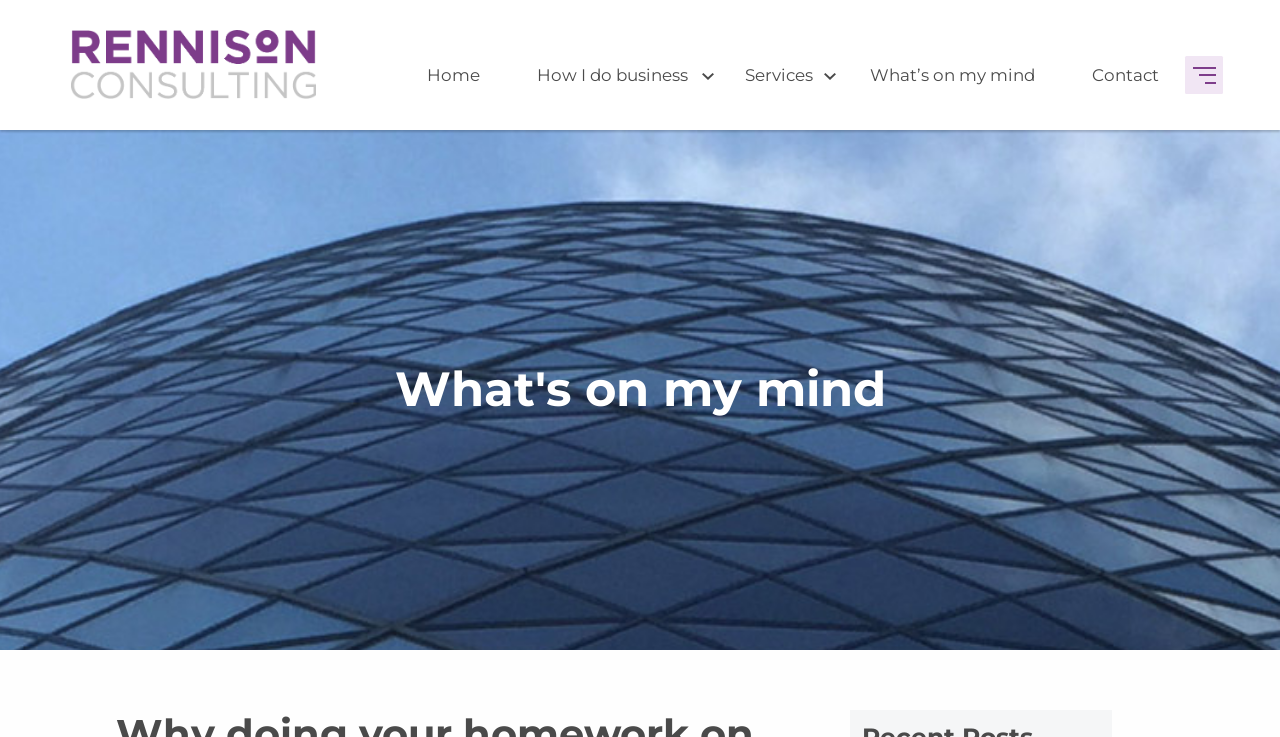What is the name of the consulting firm?
Please interpret the details in the image and answer the question thoroughly.

The name of the consulting firm can be found in the top-left corner of the webpage, where the logo 'Rennison' is displayed, and the text 'Rennison Consulting' is written next to it.